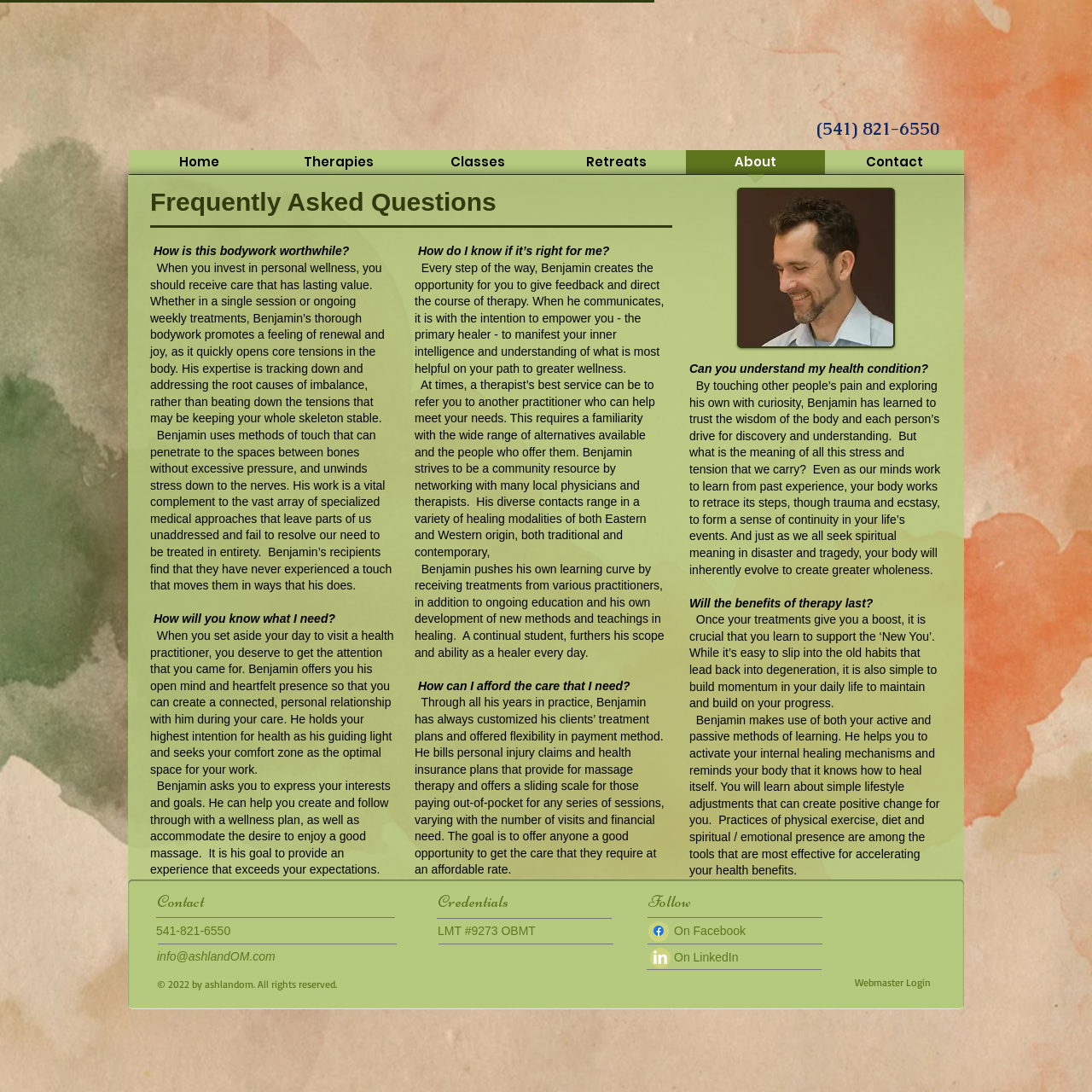What is the phone number to contact?
Answer with a single word or phrase, using the screenshot for reference.

(541) 821-6550